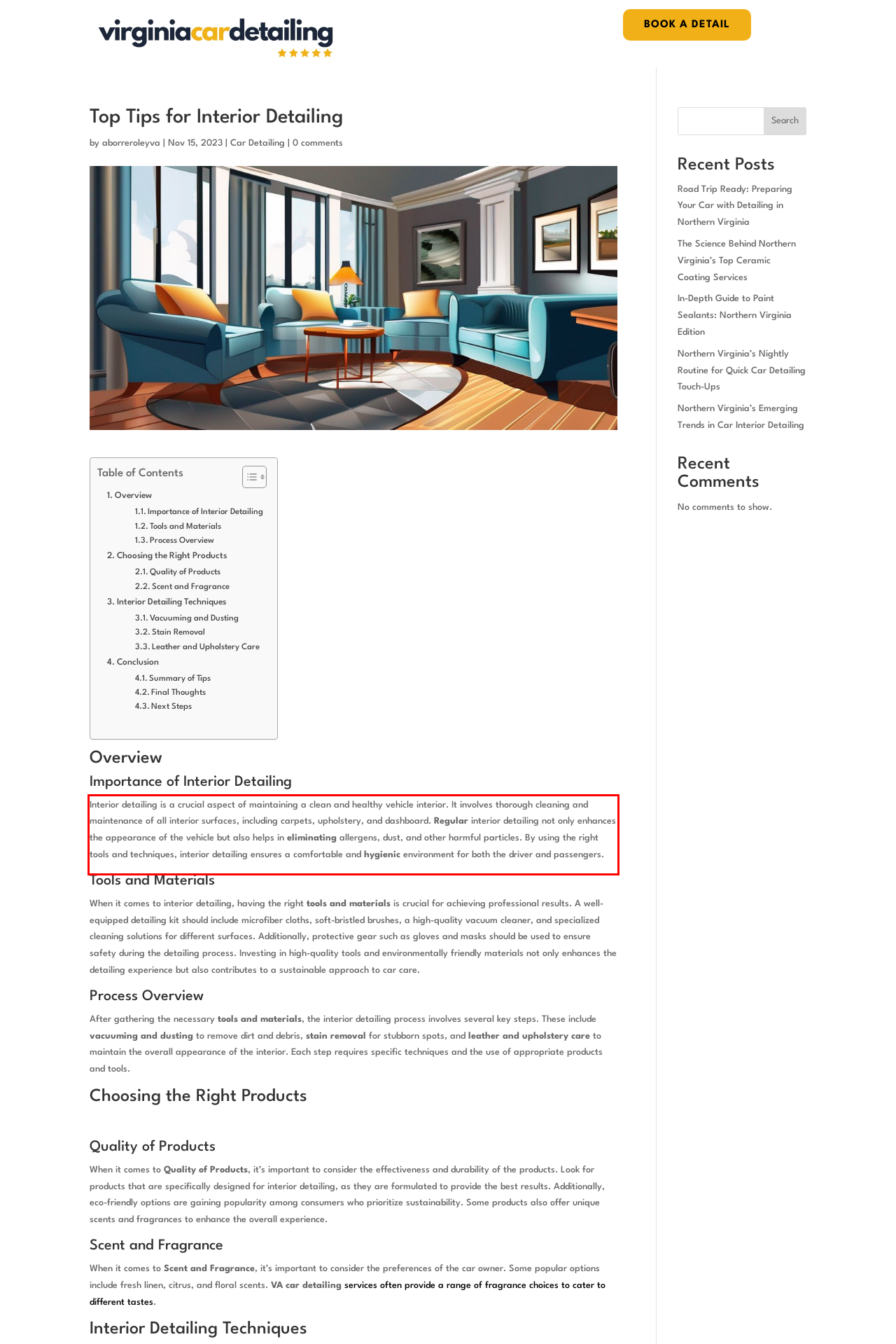Given a screenshot of a webpage with a red bounding box, extract the text content from the UI element inside the red bounding box.

Interior detailing is a crucial aspect of maintaining a clean and healthy vehicle interior. It involves thorough cleaning and maintenance of all interior surfaces, including carpets, upholstery, and dashboard. Regular interior detailing not only enhances the appearance of the vehicle but also helps in eliminating allergens, dust, and other harmful particles. By using the right tools and techniques, interior detailing ensures a comfortable and hygienic environment for both the driver and passengers.